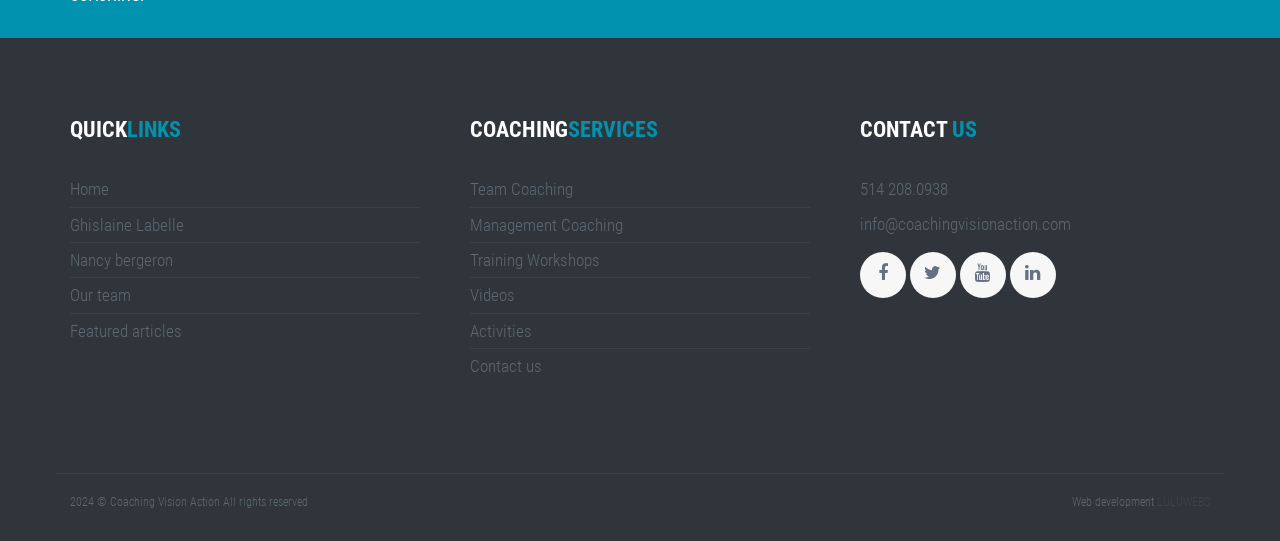Please determine the bounding box coordinates of the element's region to click in order to carry out the following instruction: "view Ghislaine Labelle's profile". The coordinates should be four float numbers between 0 and 1, i.e., [left, top, right, bottom].

[0.055, 0.397, 0.144, 0.434]